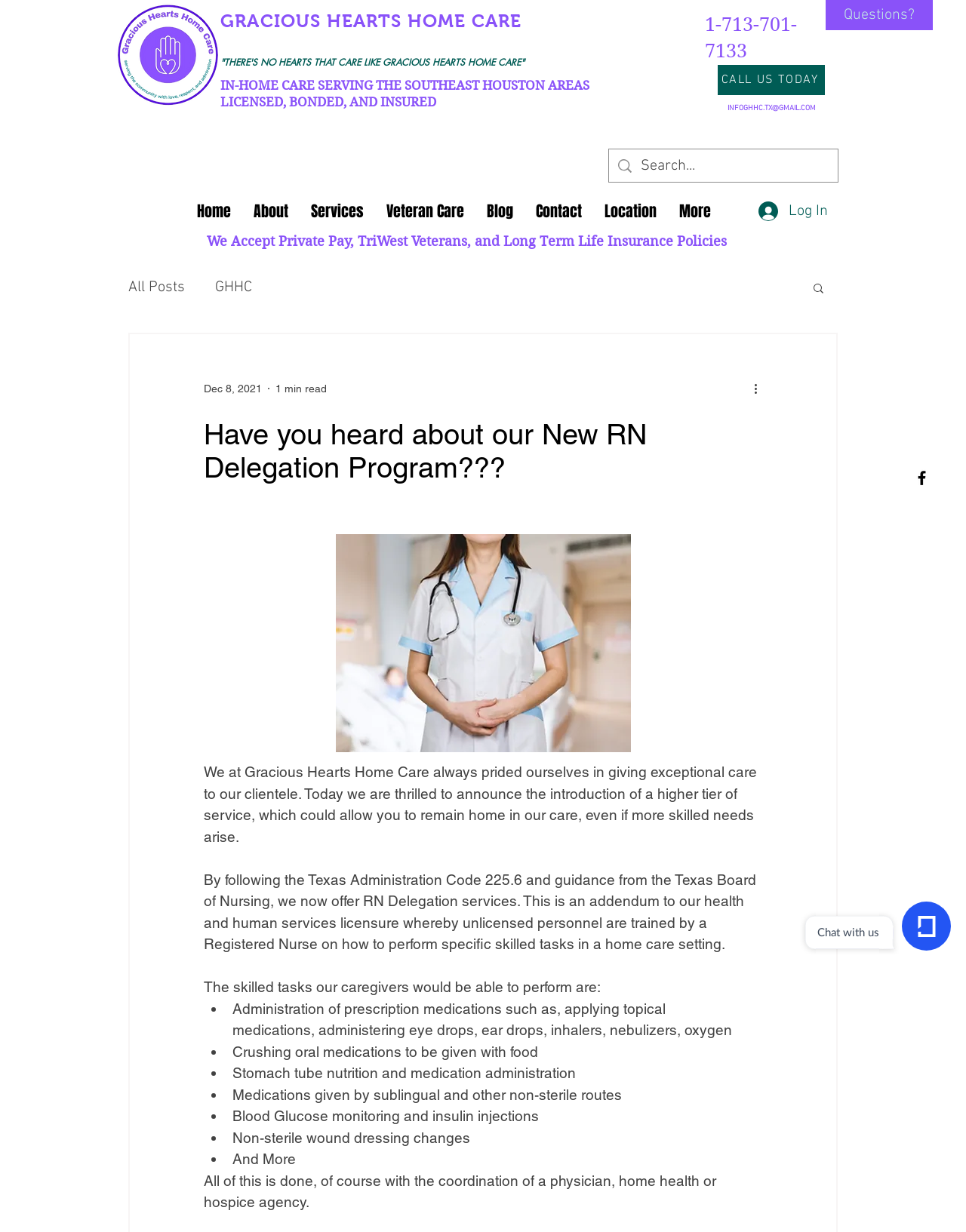Locate the UI element described as follows: "Questions?". Return the bounding box coordinates as four float numbers between 0 and 1 in the order [left, top, right, bottom].

[0.855, 0.0, 0.966, 0.024]